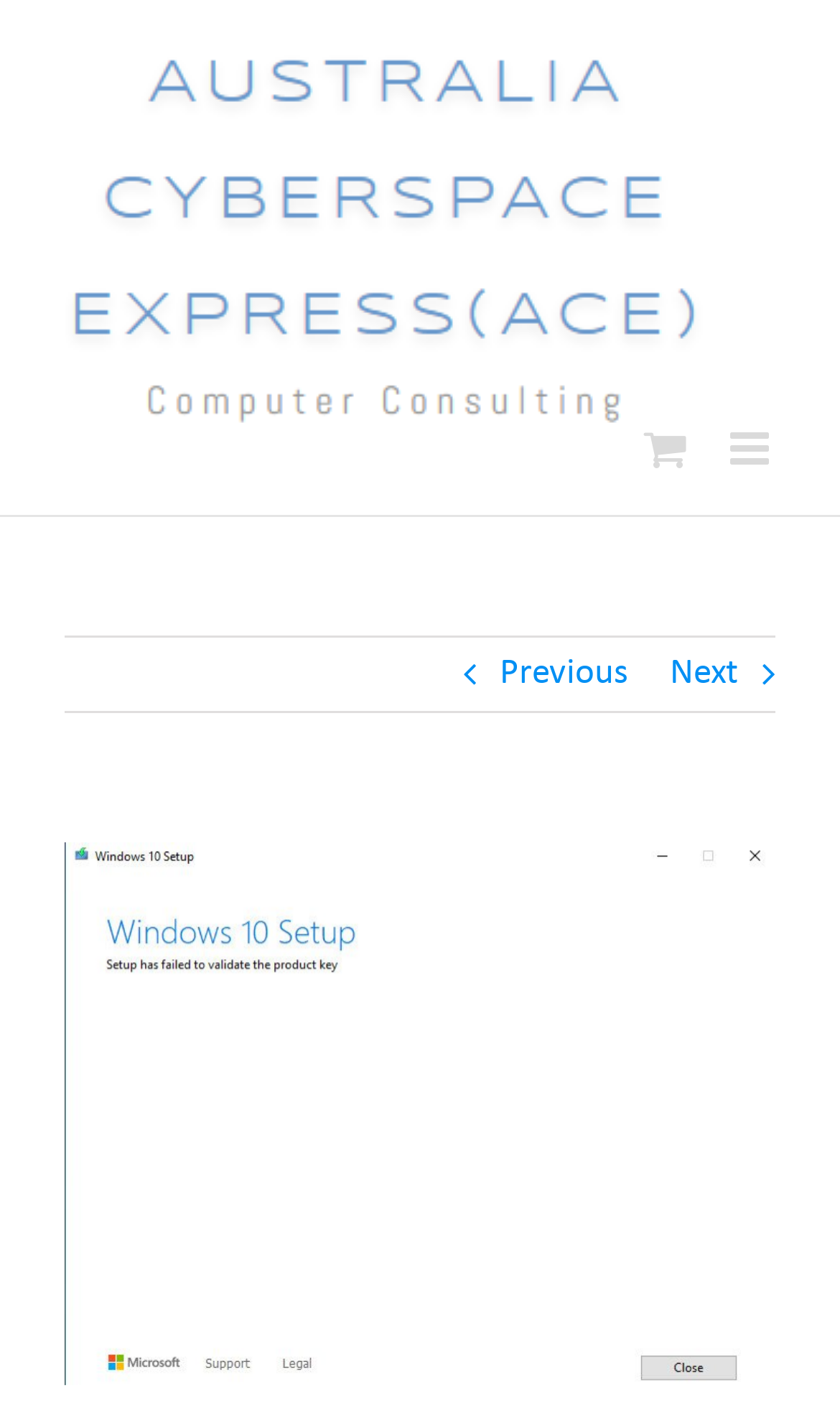How many navigation links are there?
Using the details from the image, give an elaborate explanation to answer the question.

There are three navigation links on the webpage, which are 'ACE Logo', 'Toggle mobile menu', and 'Toggle mobile cart', located at the top right corner of the webpage.